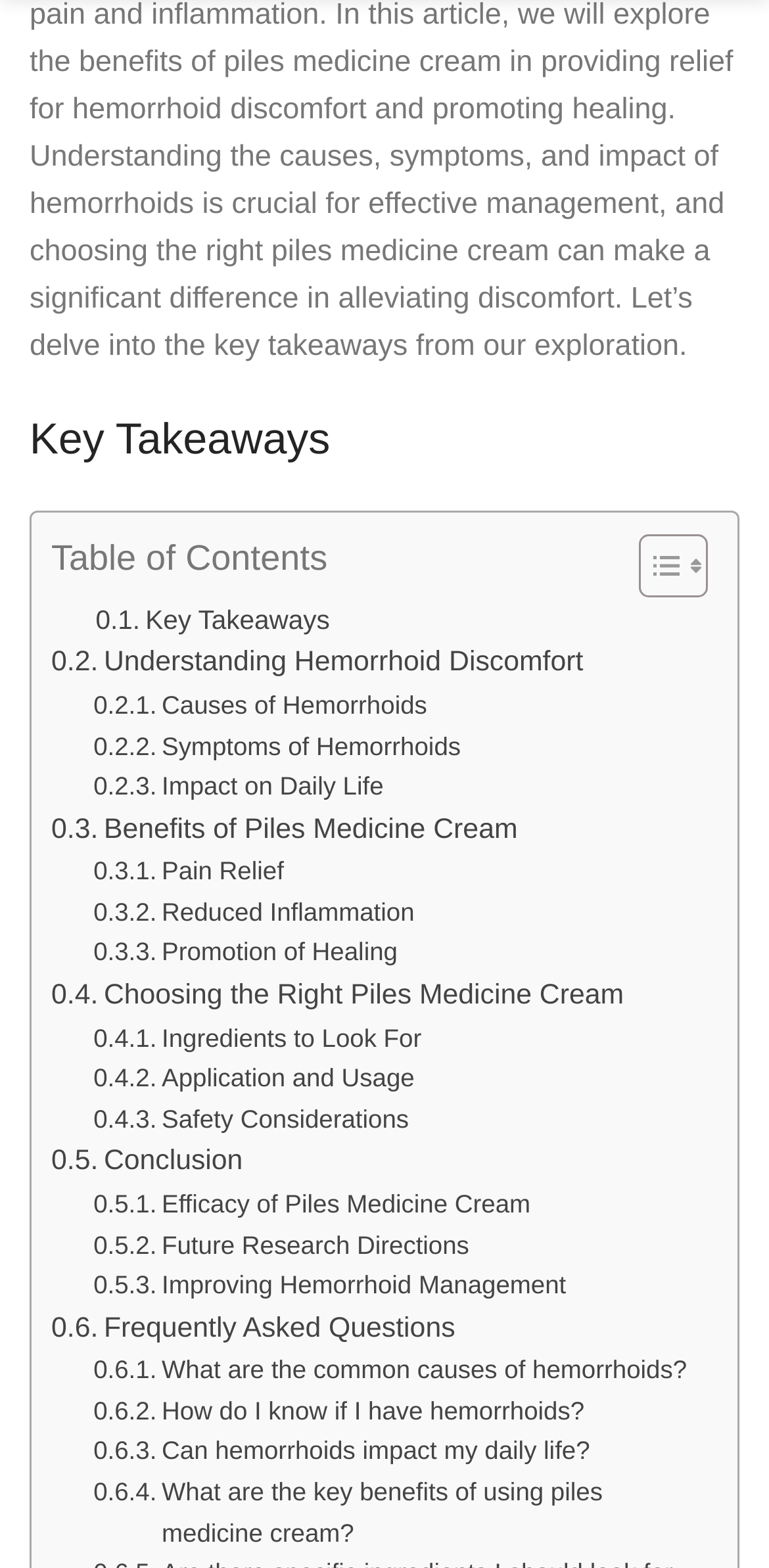Please determine the bounding box coordinates of the element to click in order to execute the following instruction: "Explore Benefits of Piles Medicine Cream". The coordinates should be four float numbers between 0 and 1, specified as [left, top, right, bottom].

[0.067, 0.515, 0.673, 0.544]